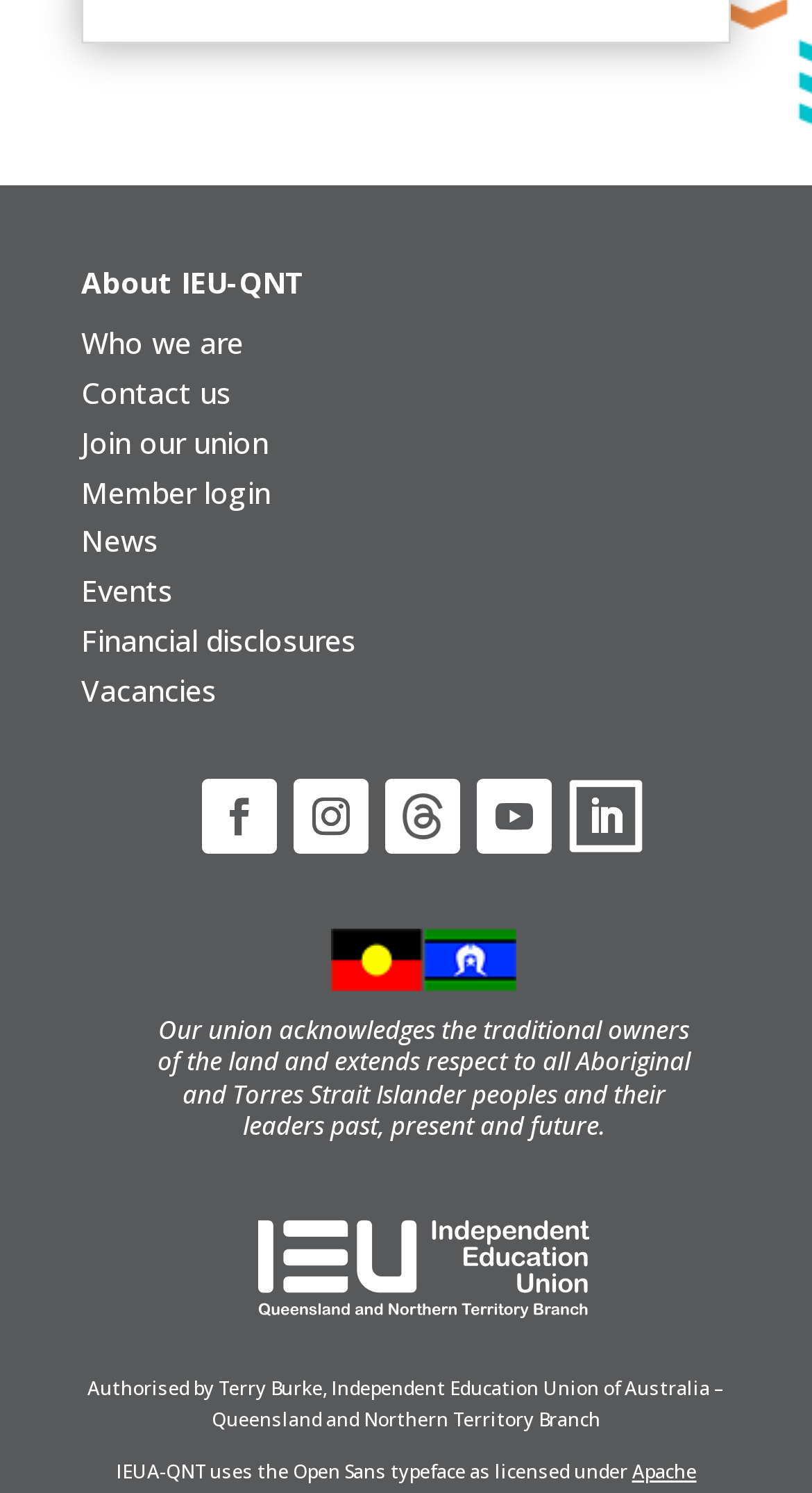What is the acknowledgement at the bottom?
Using the image, provide a concise answer in one word or a short phrase.

Traditional owners